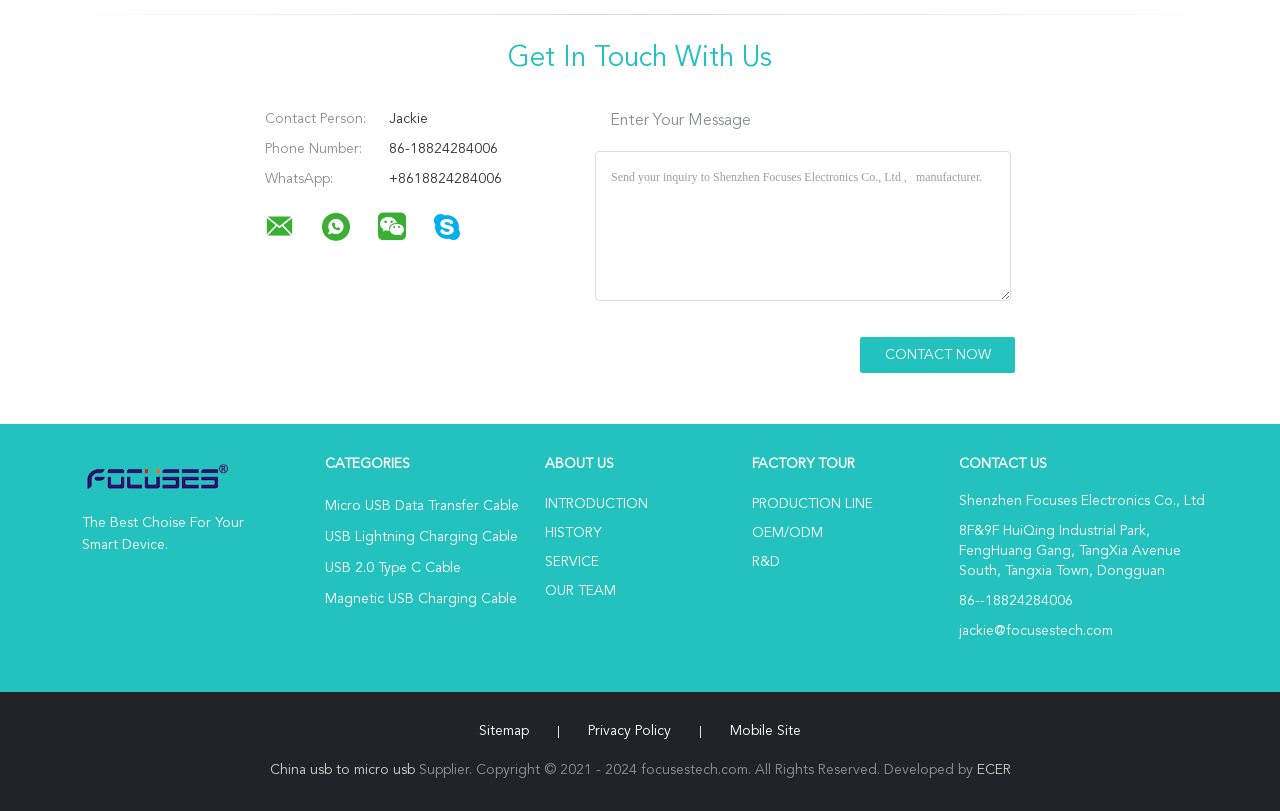Find the bounding box coordinates of the clickable area required to complete the following action: "Click the WhatsApp link".

[0.301, 0.212, 0.392, 0.229]